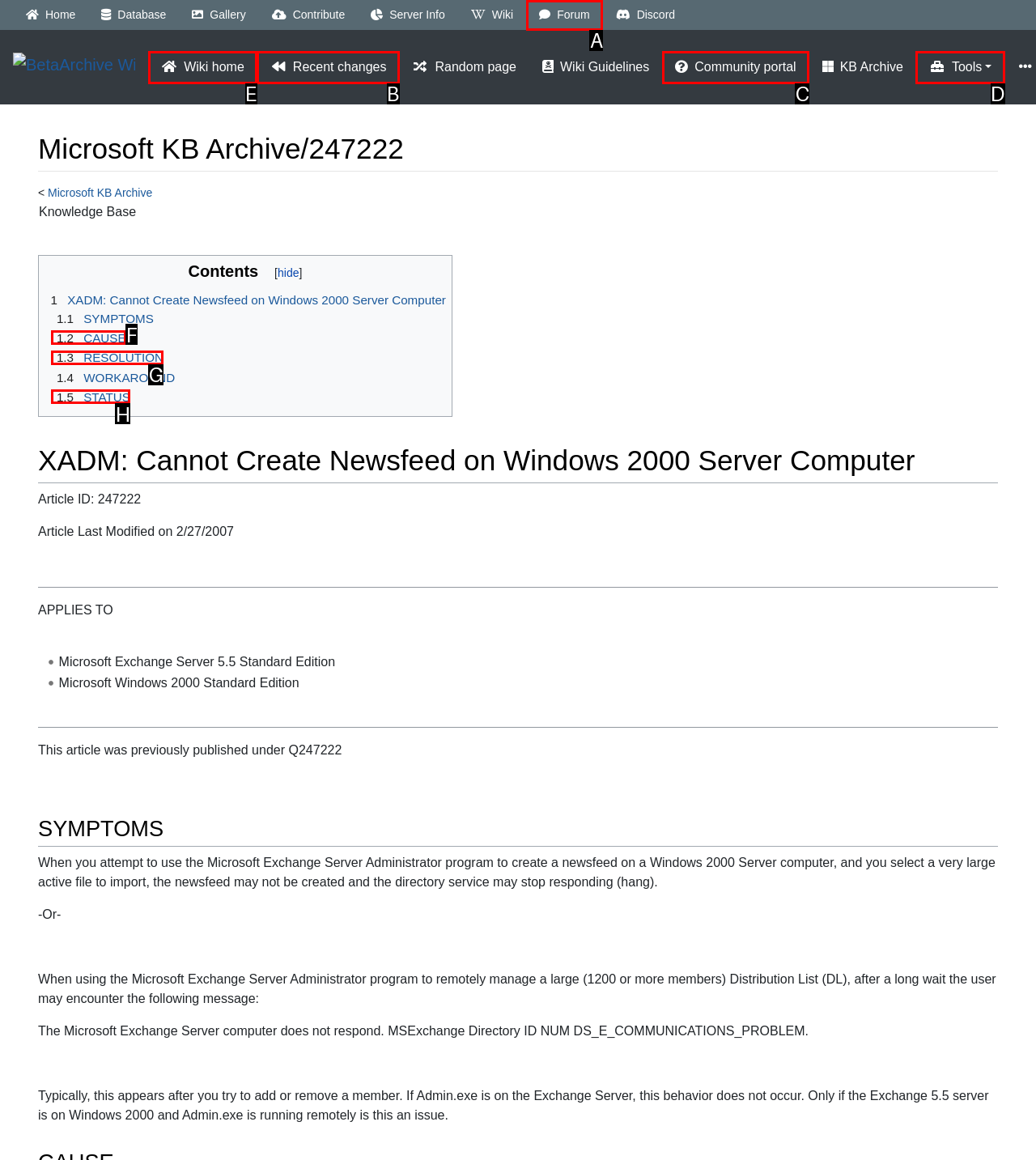Select the letter of the option that should be clicked to achieve the specified task: Go to Wiki home. Respond with just the letter.

E